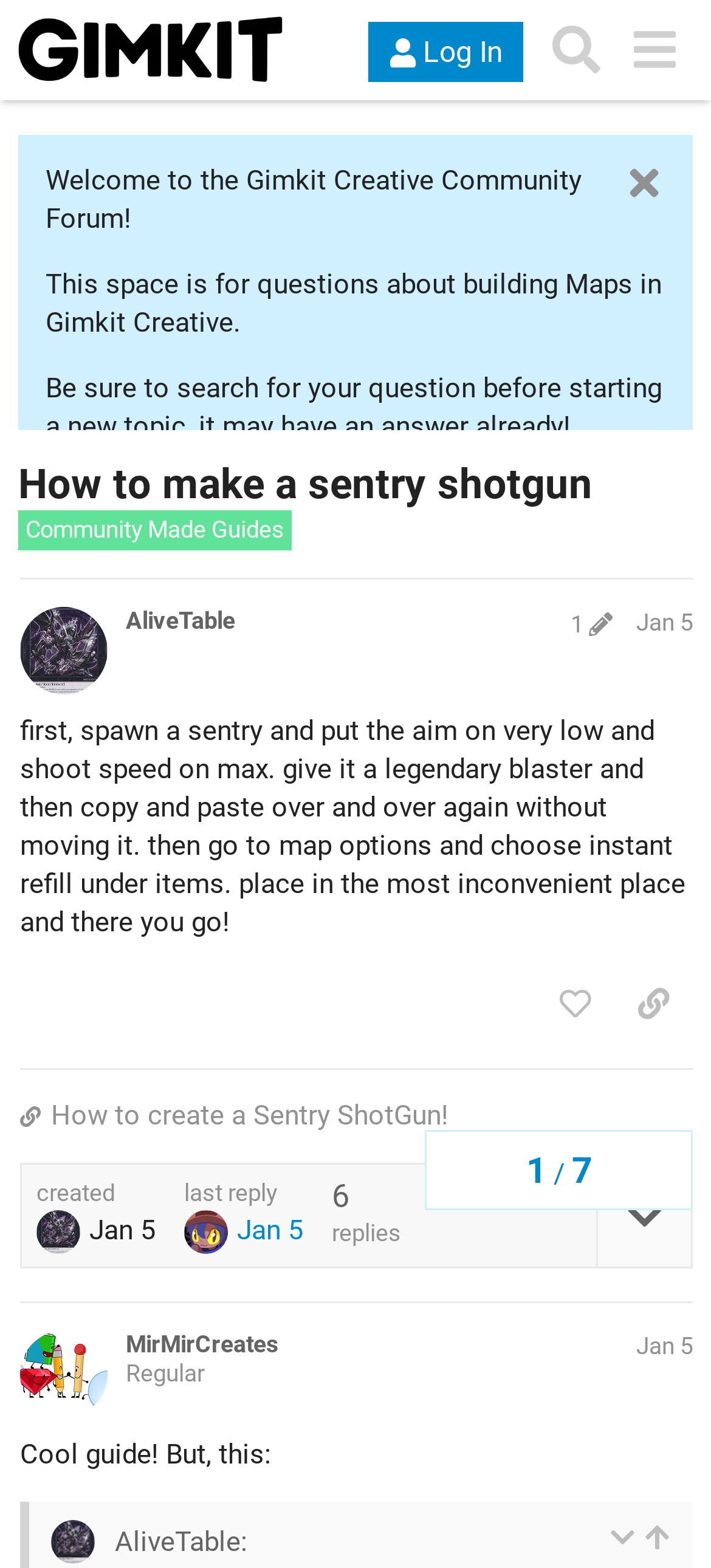What is the name of the user who replied to the post?
Please answer the question as detailed as possible based on the image.

I found the answer by looking at the link element with the text 'MirMirCreates' which is located within the region 'MirMirCreates Regular Jan 5'.